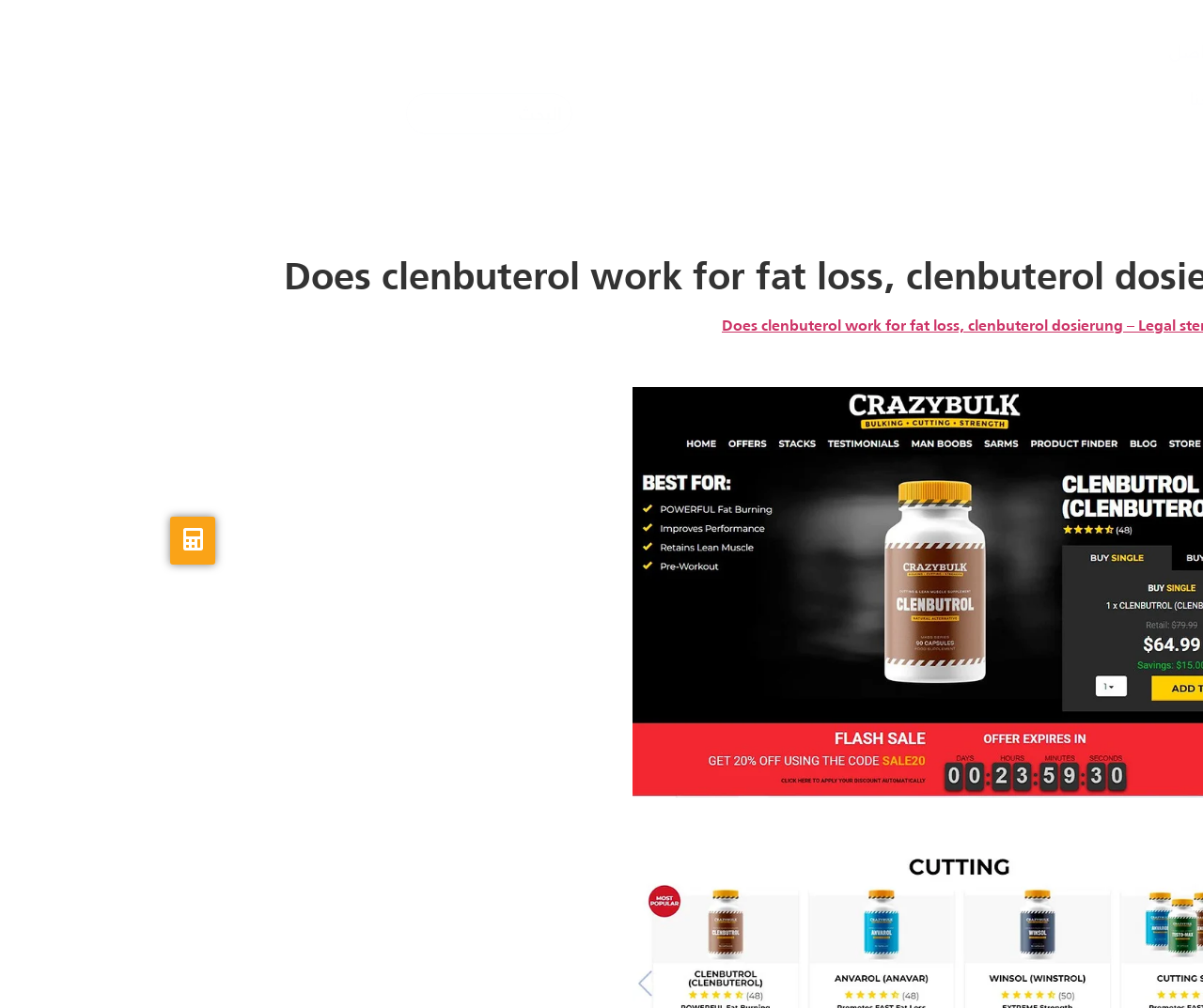Extract the bounding box coordinates for the described element: "name="s" placeholder="البحث" title="Search"". The coordinates should be represented as four float numbers between 0 and 1: [left, top, right, bottom].

[0.058, 0.092, 0.196, 0.133]